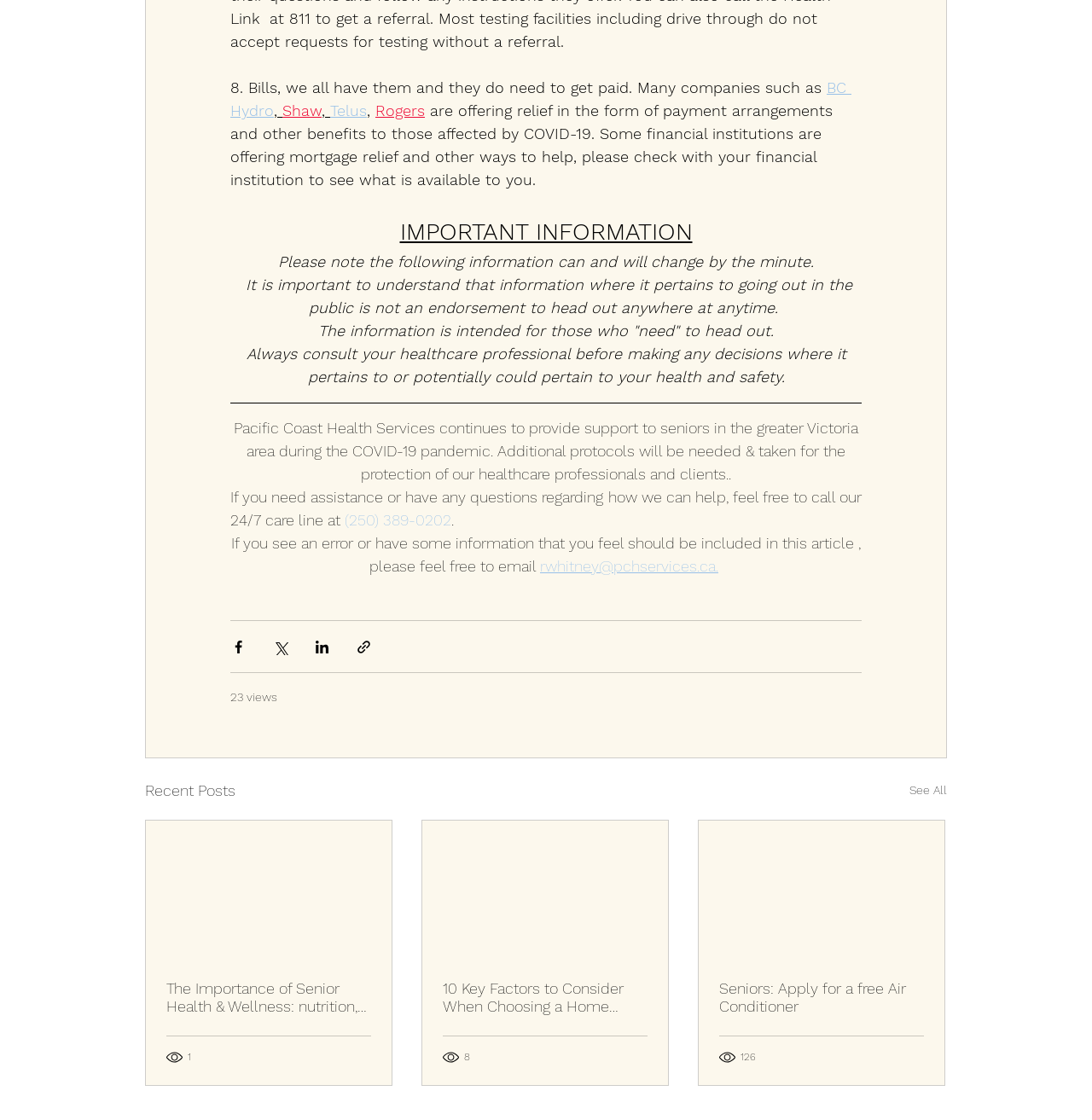Locate the bounding box coordinates of the element you need to click to accomplish the task described by this instruction: "View the 'Recent Posts'".

[0.133, 0.695, 0.216, 0.717]